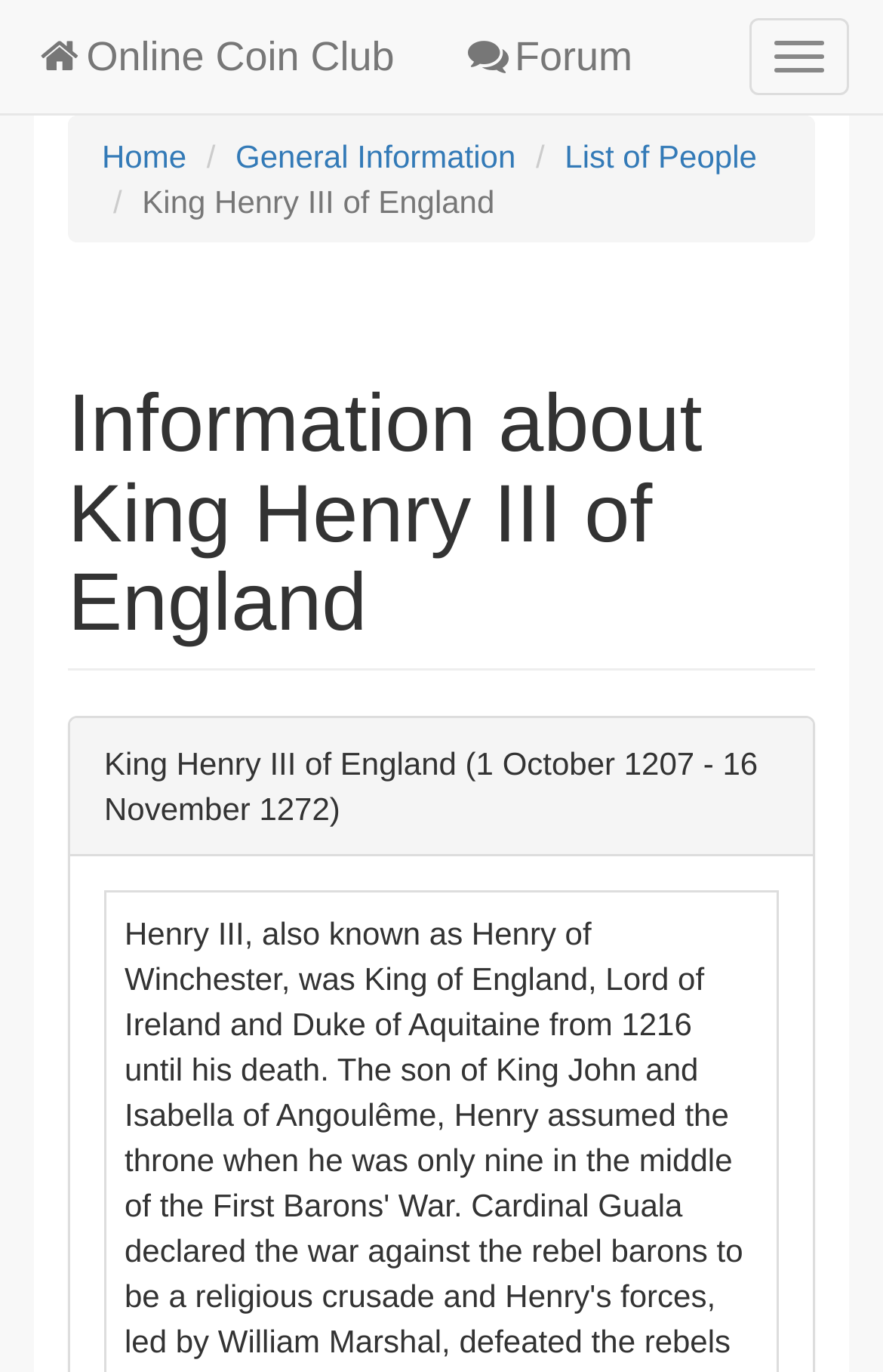Bounding box coordinates are given in the format (top-left x, top-left y, bottom-right x, bottom-right y). All values should be floating point numbers between 0 and 1. Provide the bounding box coordinate for the UI element described as: General Information

[0.267, 0.101, 0.584, 0.127]